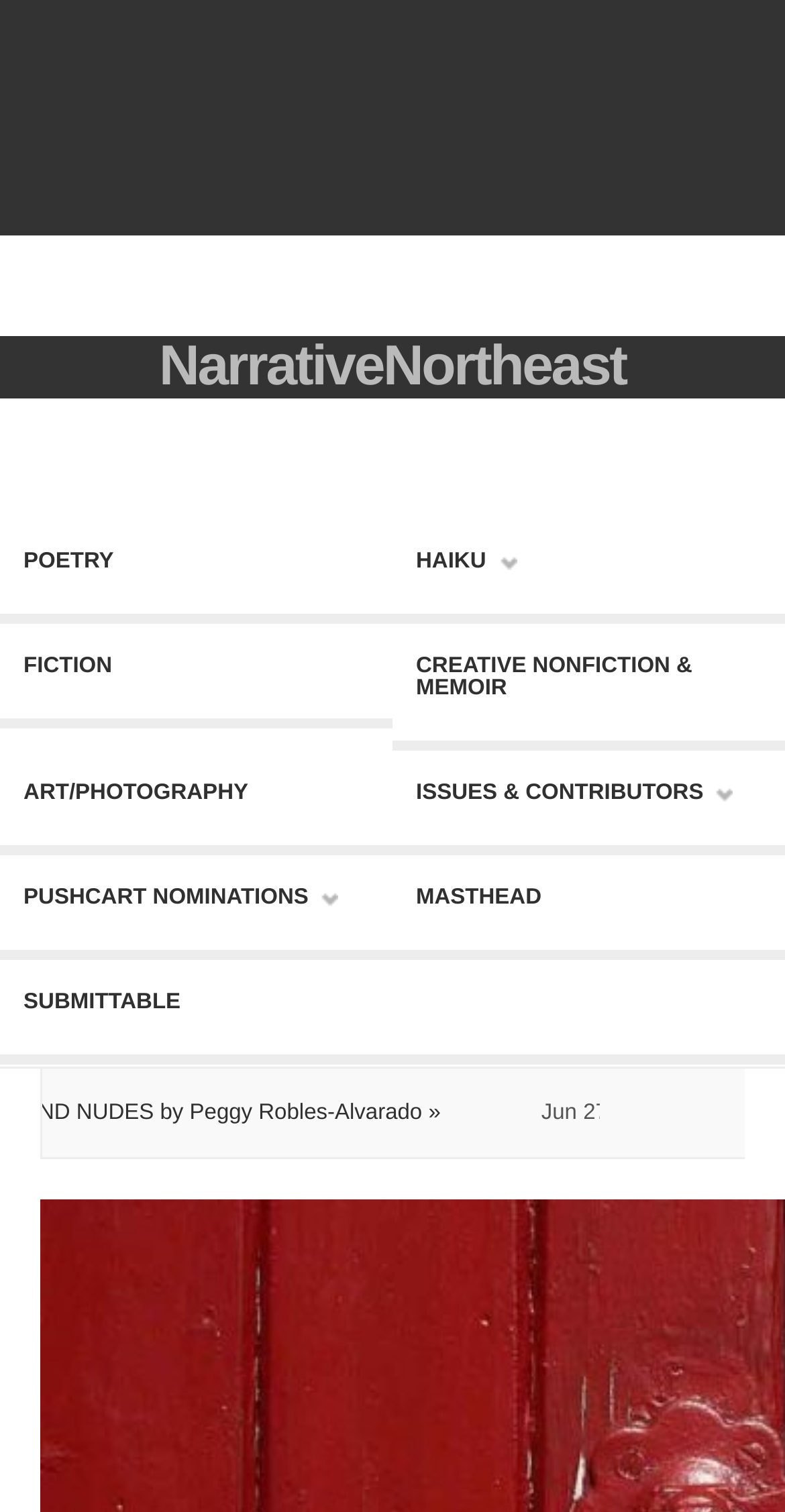Given the element description "Pushcart Nominations »" in the screenshot, predict the bounding box coordinates of that UI element.

[0.03, 0.559, 0.474, 0.628]